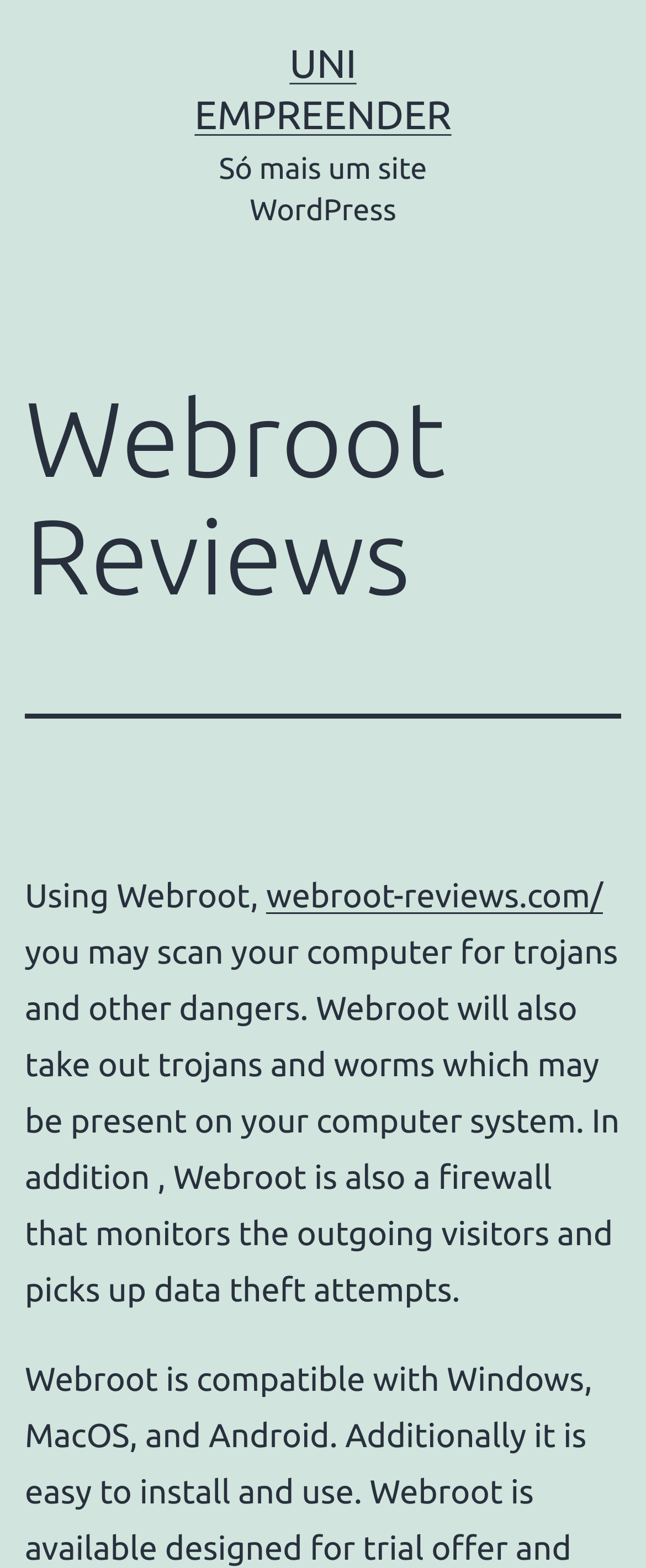Please provide a comprehensive answer to the question based on the screenshot: What is the function of Webroot?

According to the static text element, Webroot can scan the computer for trojans and other dangers, and also monitors outgoing visitors and picks up data theft attempts, which implies that it has firewall functionality.